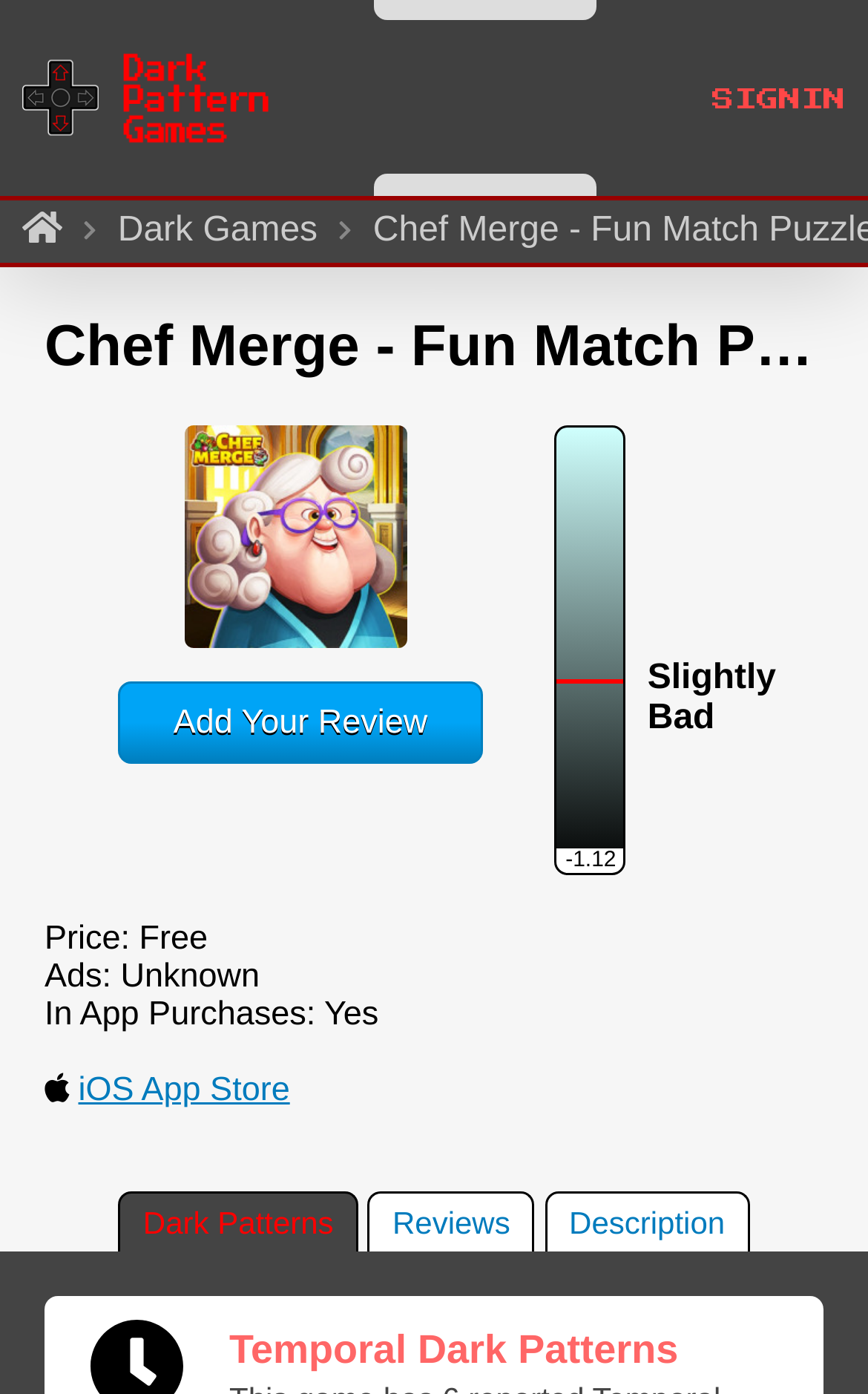Locate the bounding box coordinates of the area you need to click to fulfill this instruction: 'Go to DarkPattern.games'. The coordinates must be in the form of four float numbers ranging from 0 to 1: [left, top, right, bottom].

[0.026, 0.024, 0.31, 0.117]